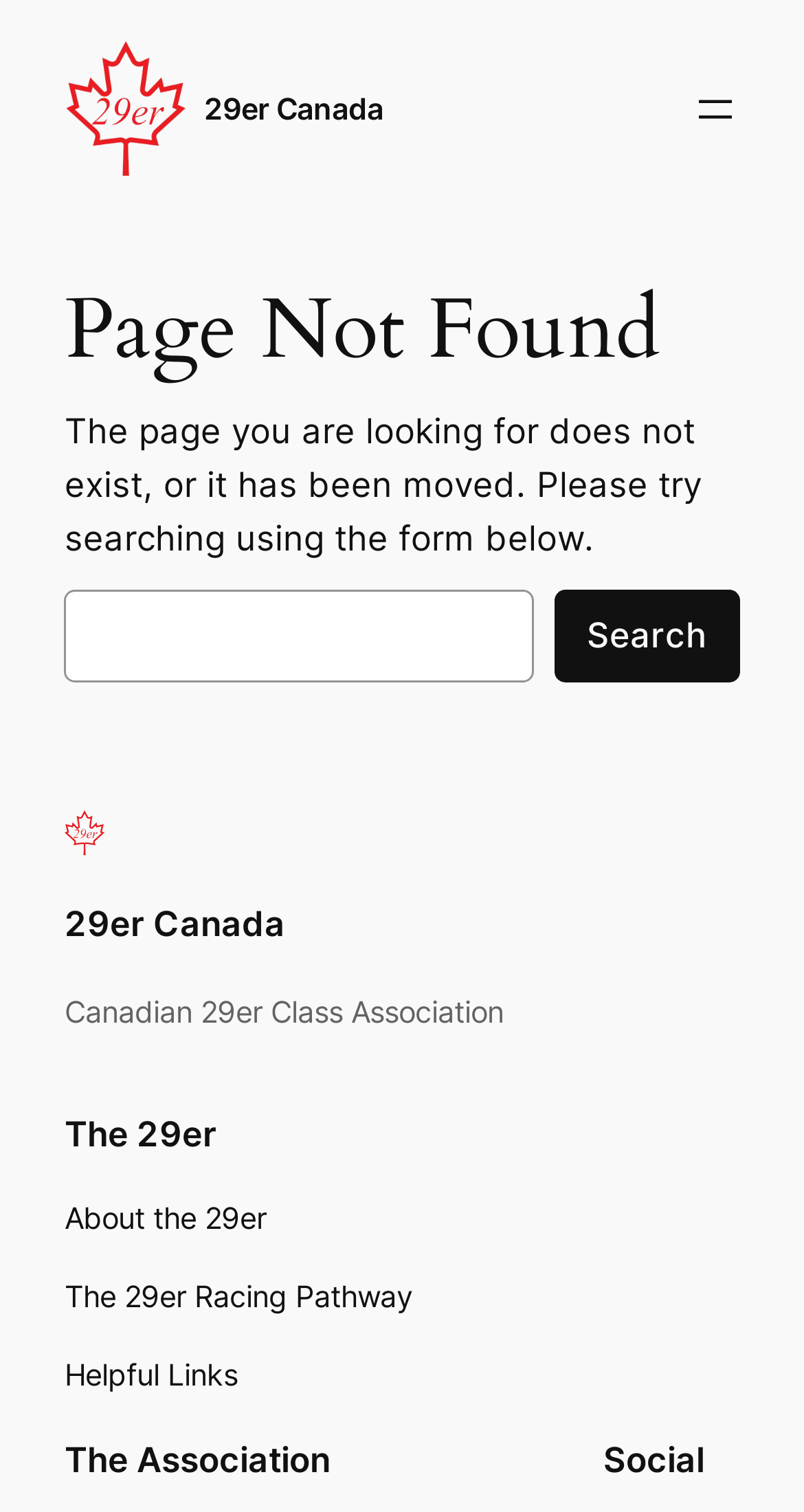Please identify the bounding box coordinates of where to click in order to follow the instruction: "Open the primary menu".

[0.858, 0.056, 0.92, 0.089]